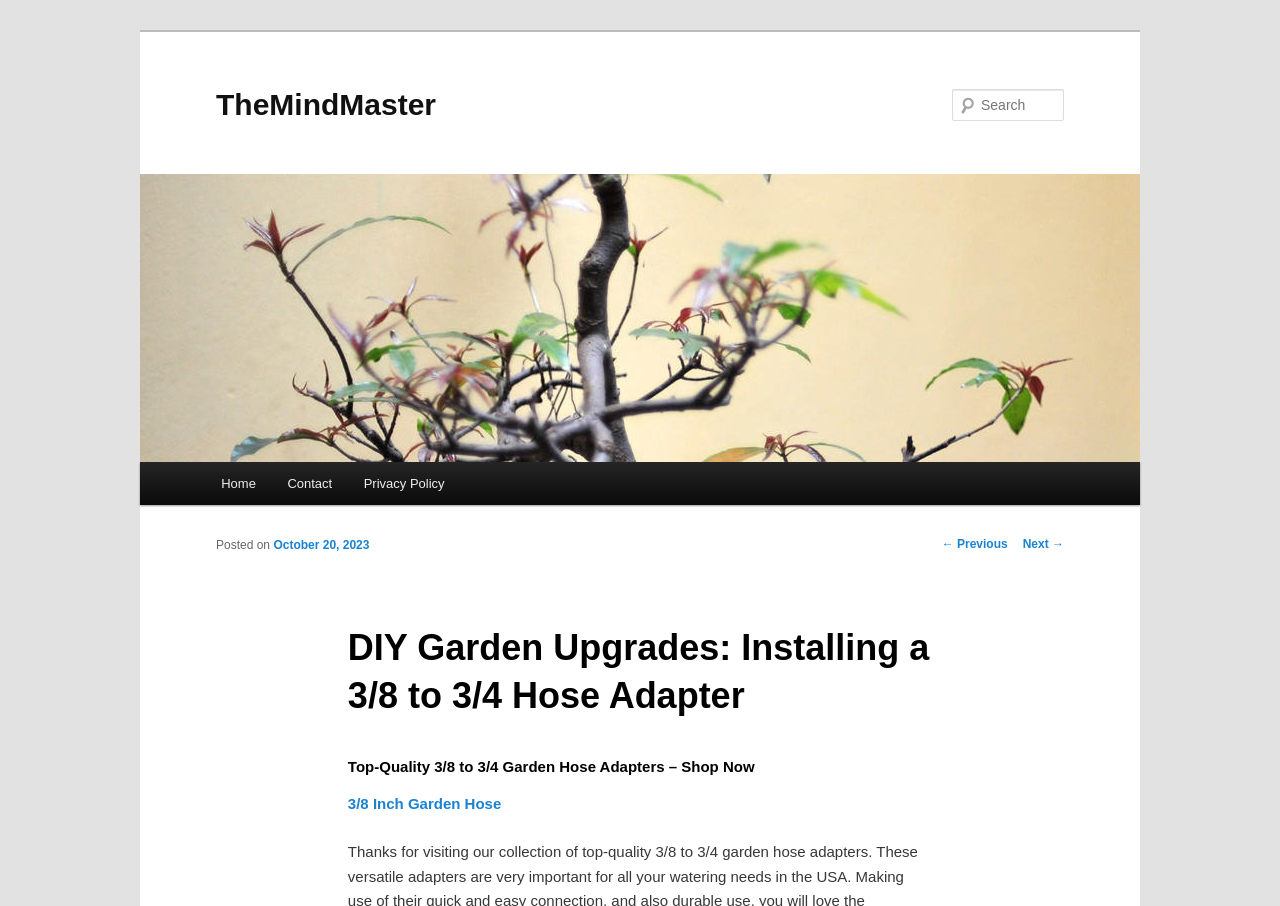What is the topic of the current post?
Can you offer a detailed and complete answer to this question?

I found a heading element with the text 'DIY Garden Upgrades: Installing a 3/8 to 3/4 Hose Adapter' which indicates that the current post is about DIY garden upgrades, specifically installing a hose adapter.